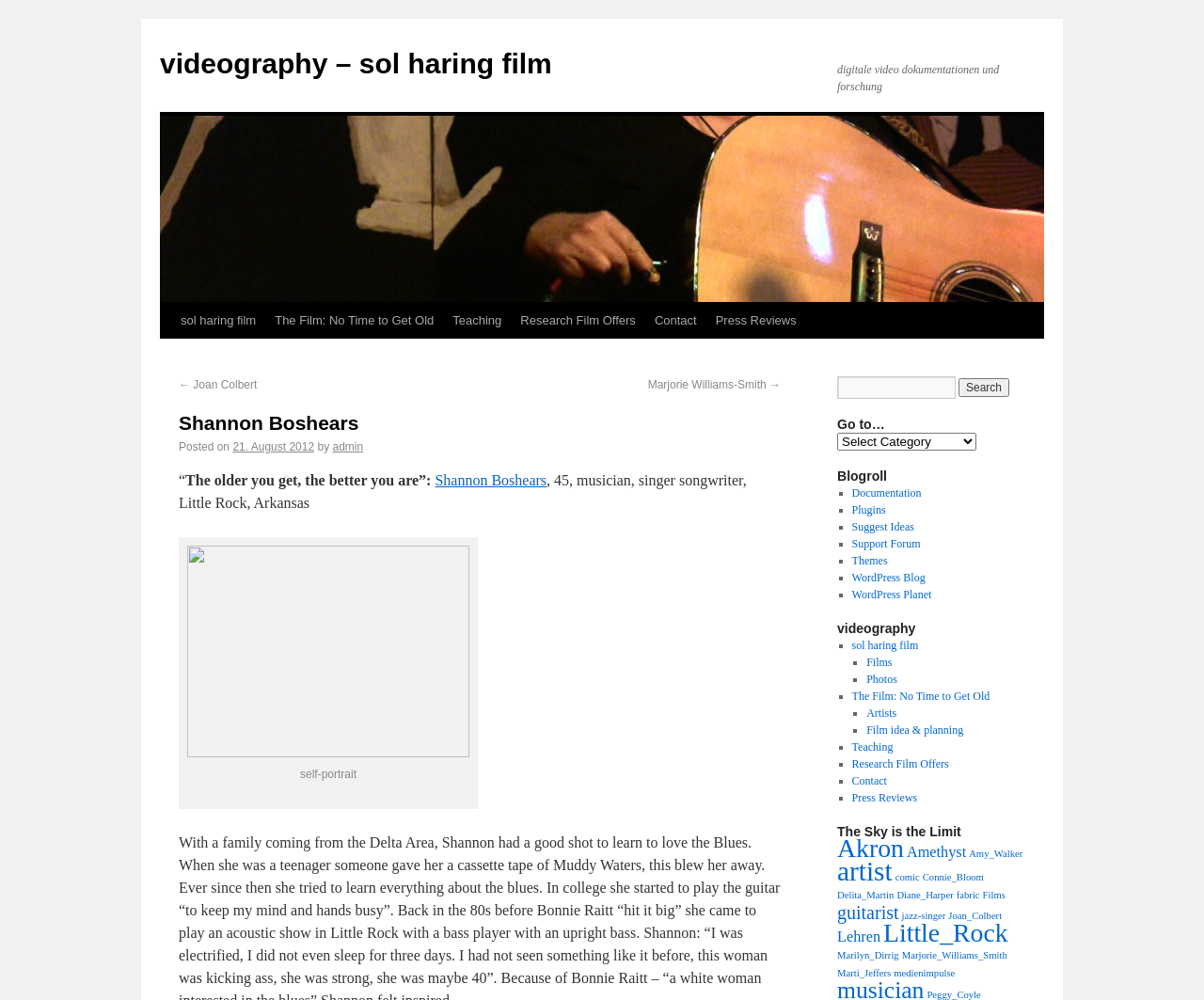Kindly determine the bounding box coordinates of the area that needs to be clicked to fulfill this instruction: "Go to the film page".

[0.22, 0.303, 0.368, 0.339]